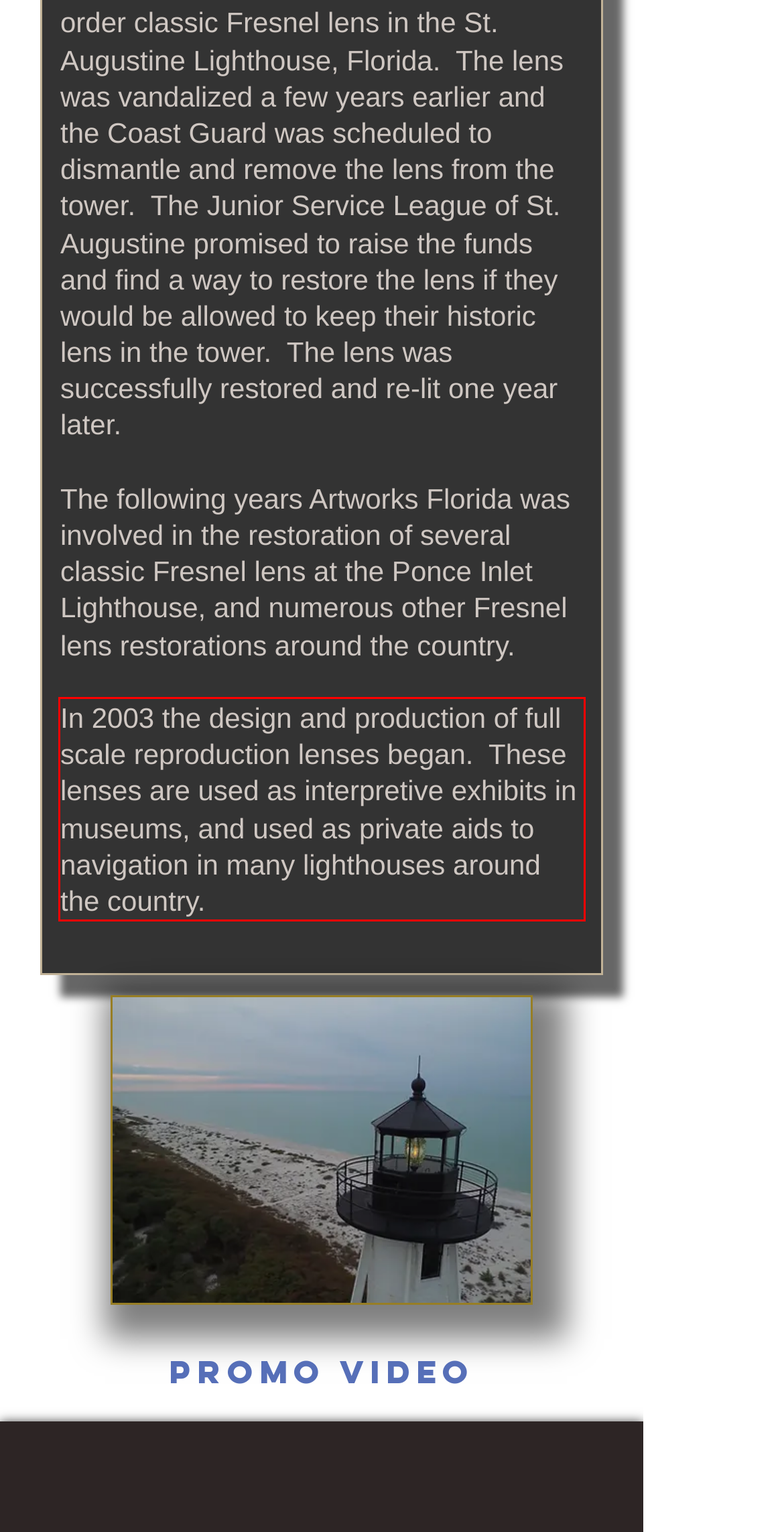Given a screenshot of a webpage containing a red rectangle bounding box, extract and provide the text content found within the red bounding box.

In 2003 the design and production of full scale reproduction lenses began. These lenses are used as interpretive exhibits in museums, and used as private aids to navigation in many lighthouses around the country.